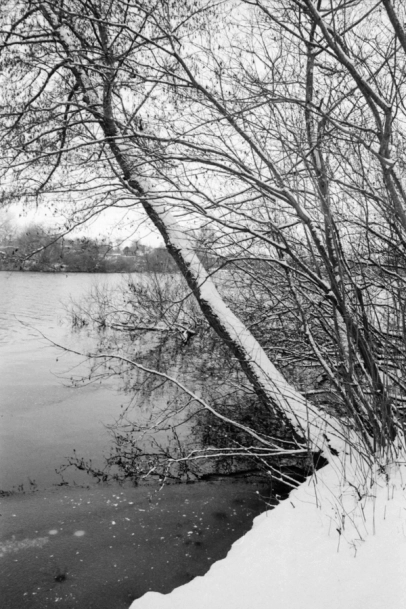Carefully examine the image and provide an in-depth answer to the question: What is the atmosphere of the scene?

The image captures the essence of a snowy day, evoking a sense of peace and solitude amidst nature, which suggests that the atmosphere of the scene is tranquil and peaceful.